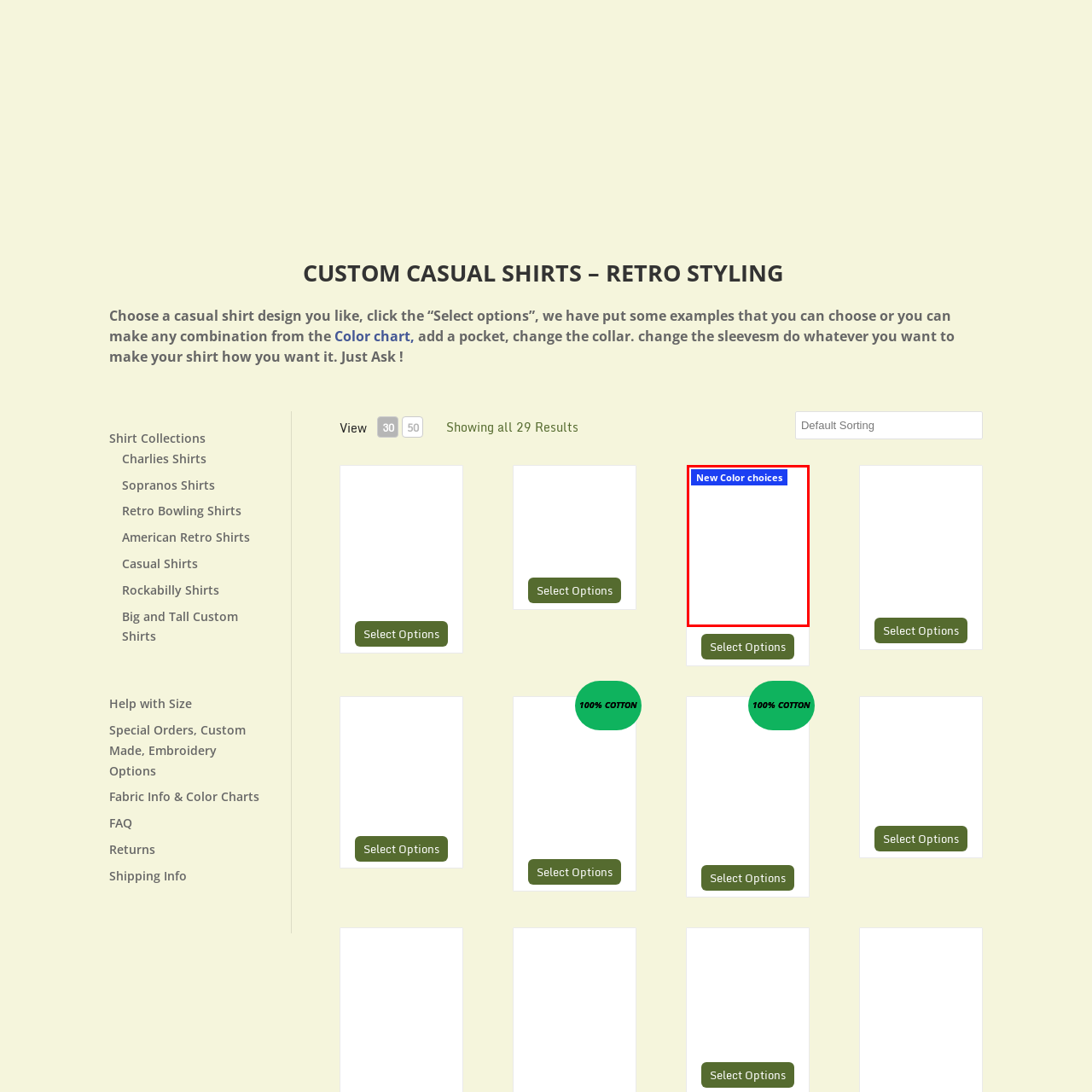Direct your attention to the area enclosed by the green rectangle and deliver a comprehensive answer to the subsequent question, using the image as your reference: 
What is the tone of the banner?

The caption describes the visual appeal of the banner as complementing the overall theme of versatility and style, inviting users to engage further with the available designs, indicating that the tone of the banner is inviting.